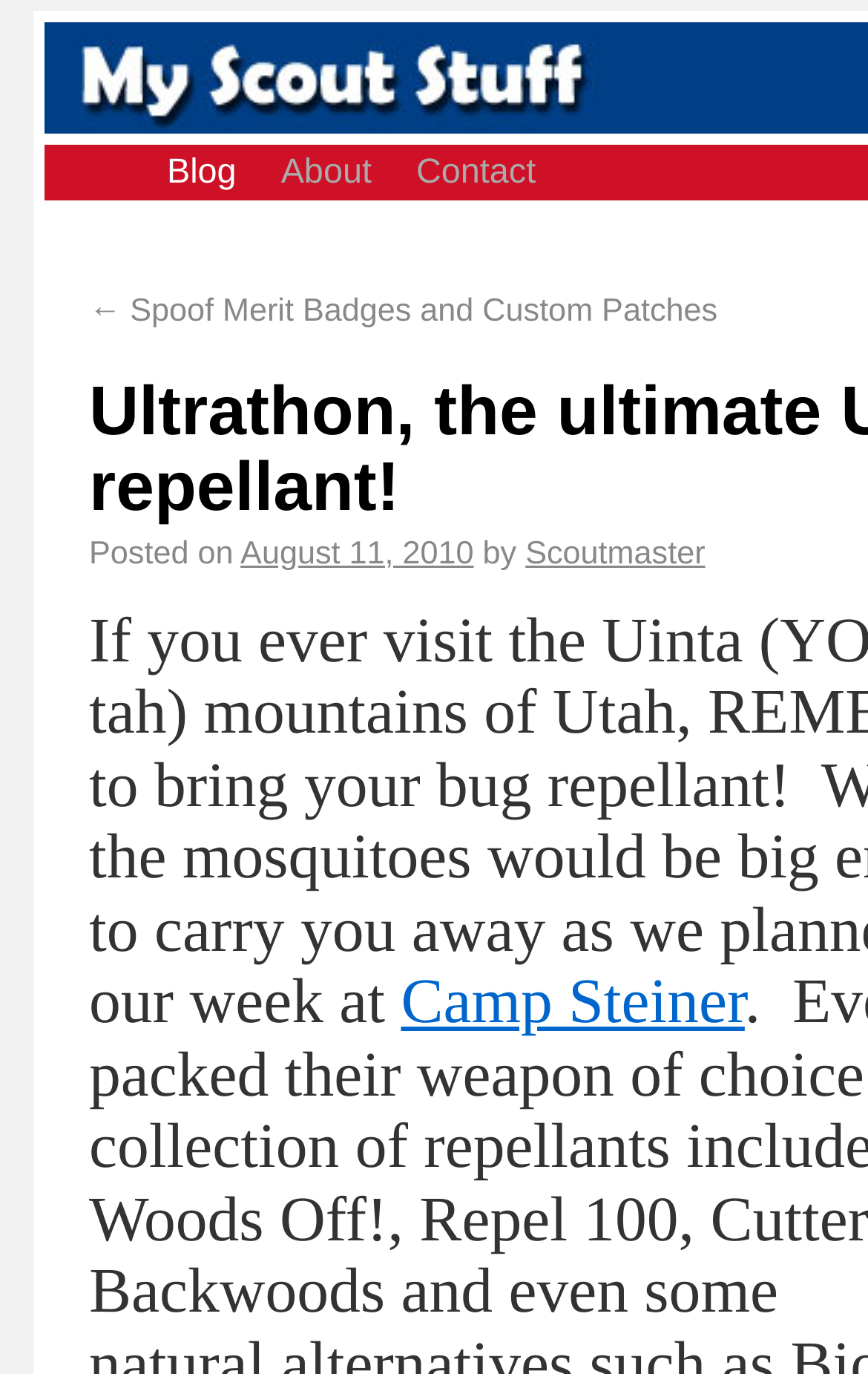What is the last link on the page?
Based on the screenshot, answer the question with a single word or phrase.

Camp Steiner